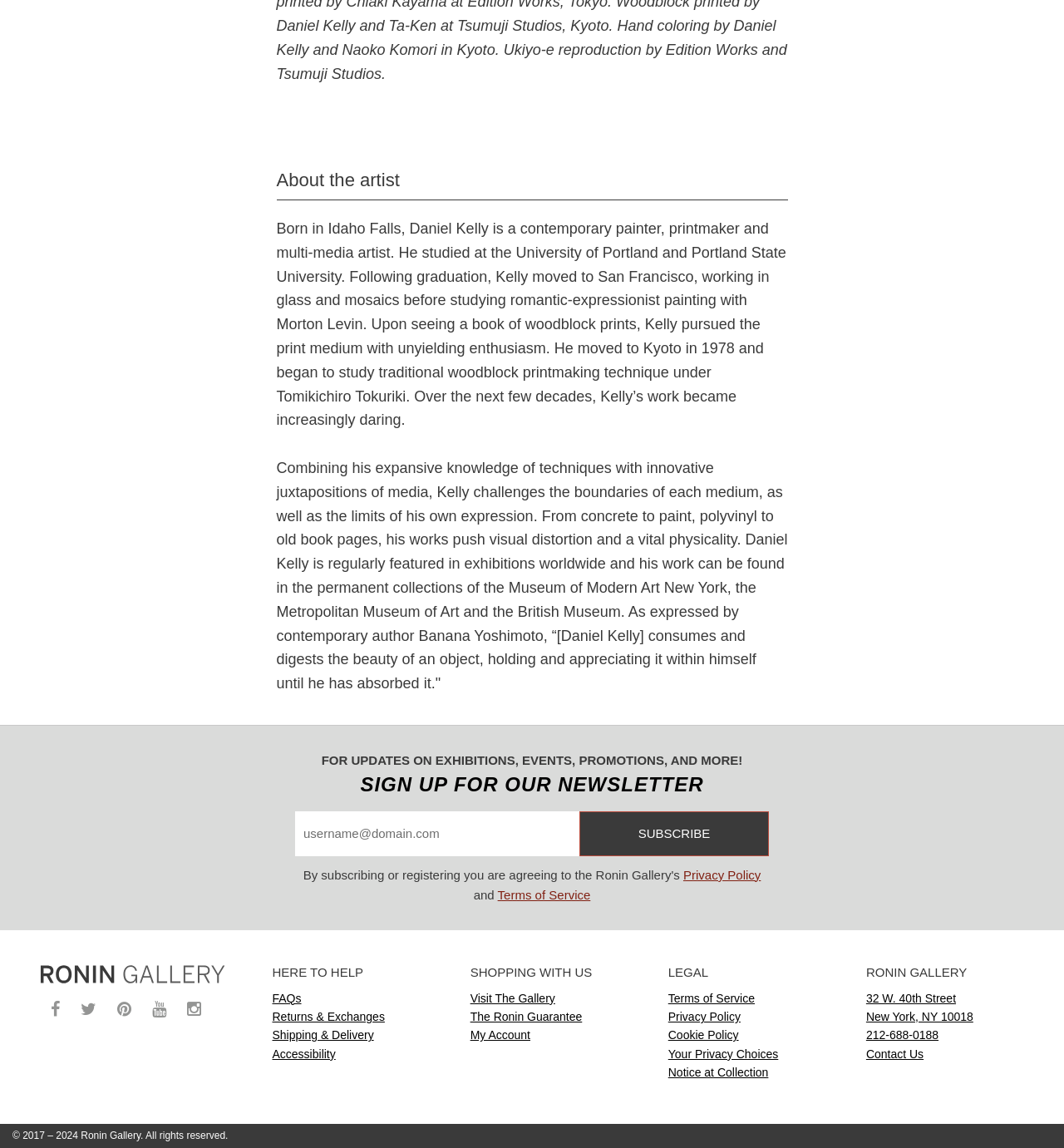What is the name of the gallery?
Please look at the screenshot and answer using one word or phrase.

Ronin Gallery